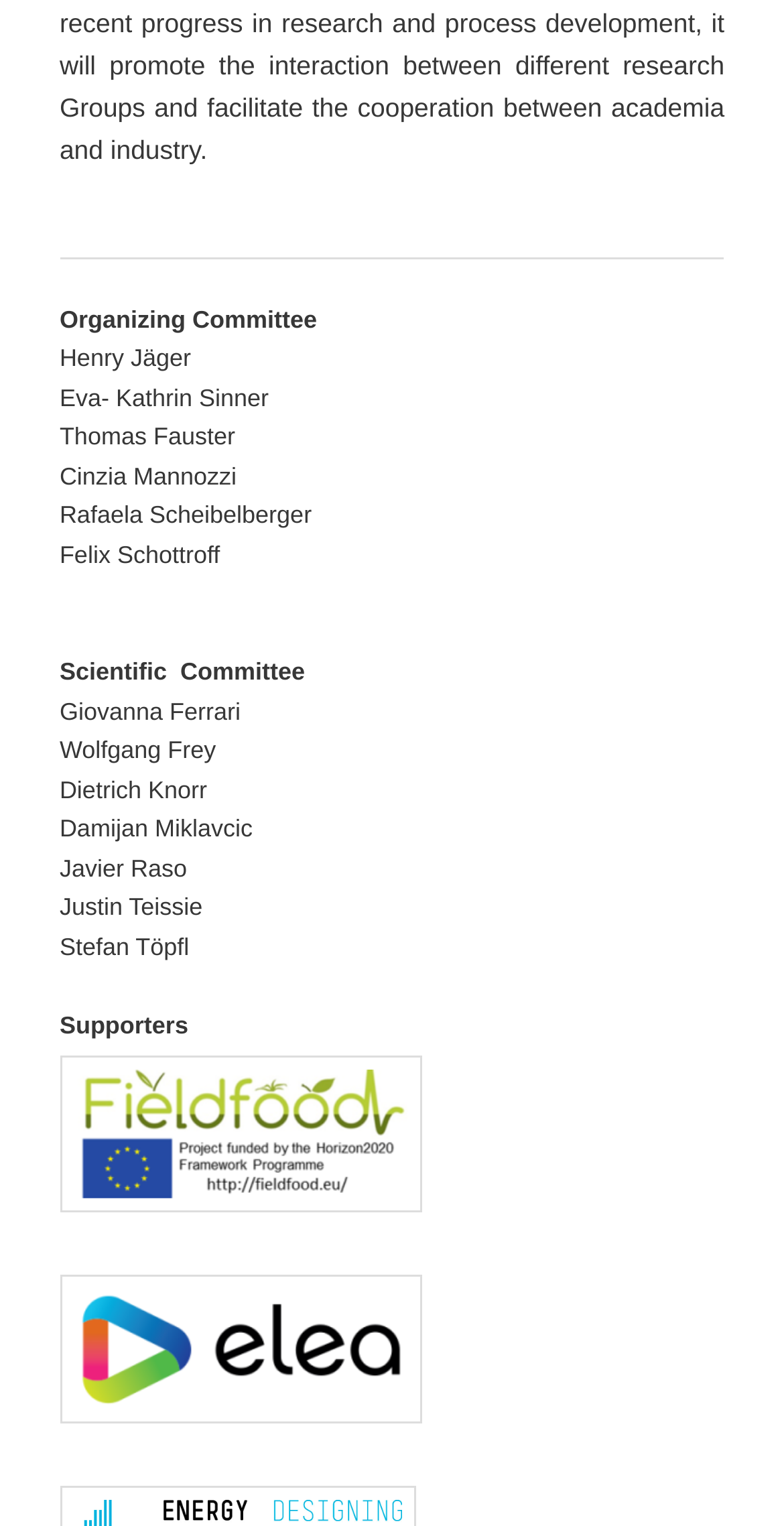What is the vertical position of the 'Supporters' heading?
Examine the screenshot and reply with a single word or phrase.

0.66